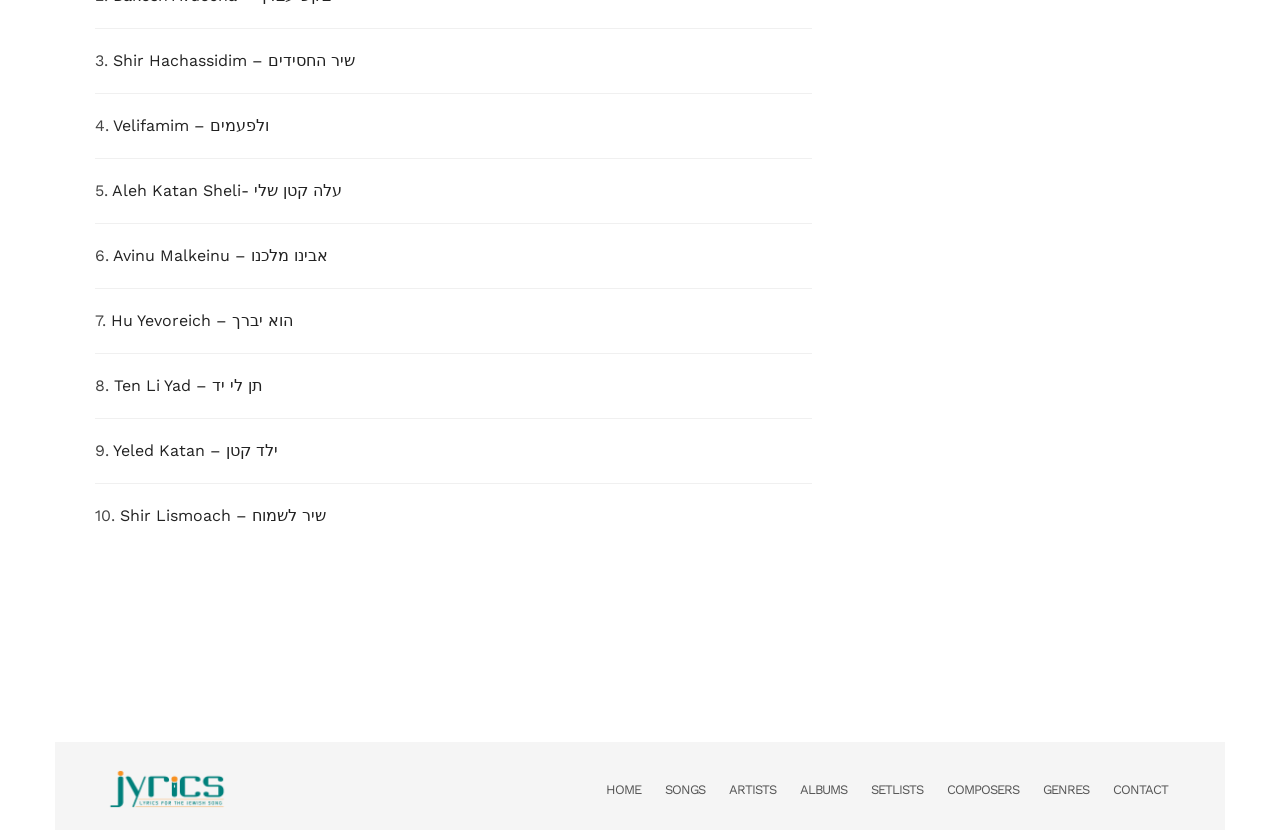Find the bounding box coordinates of the area that needs to be clicked in order to achieve the following instruction: "click on Shir Hachassidim song". The coordinates should be specified as four float numbers between 0 and 1, i.e., [left, top, right, bottom].

[0.088, 0.062, 0.277, 0.086]